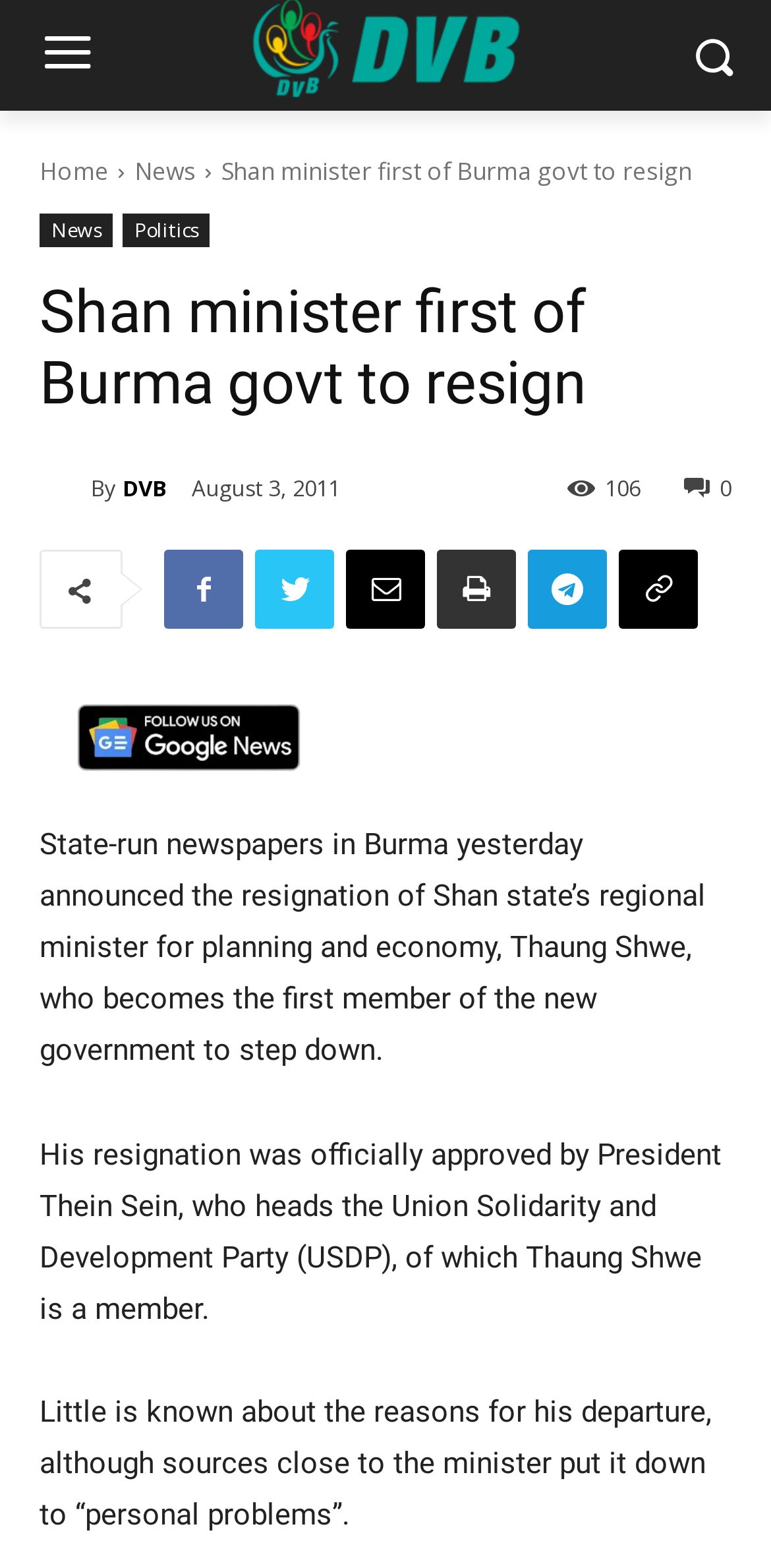Determine the bounding box coordinates of the area to click in order to meet this instruction: "Click the News link".

[0.174, 0.098, 0.254, 0.12]